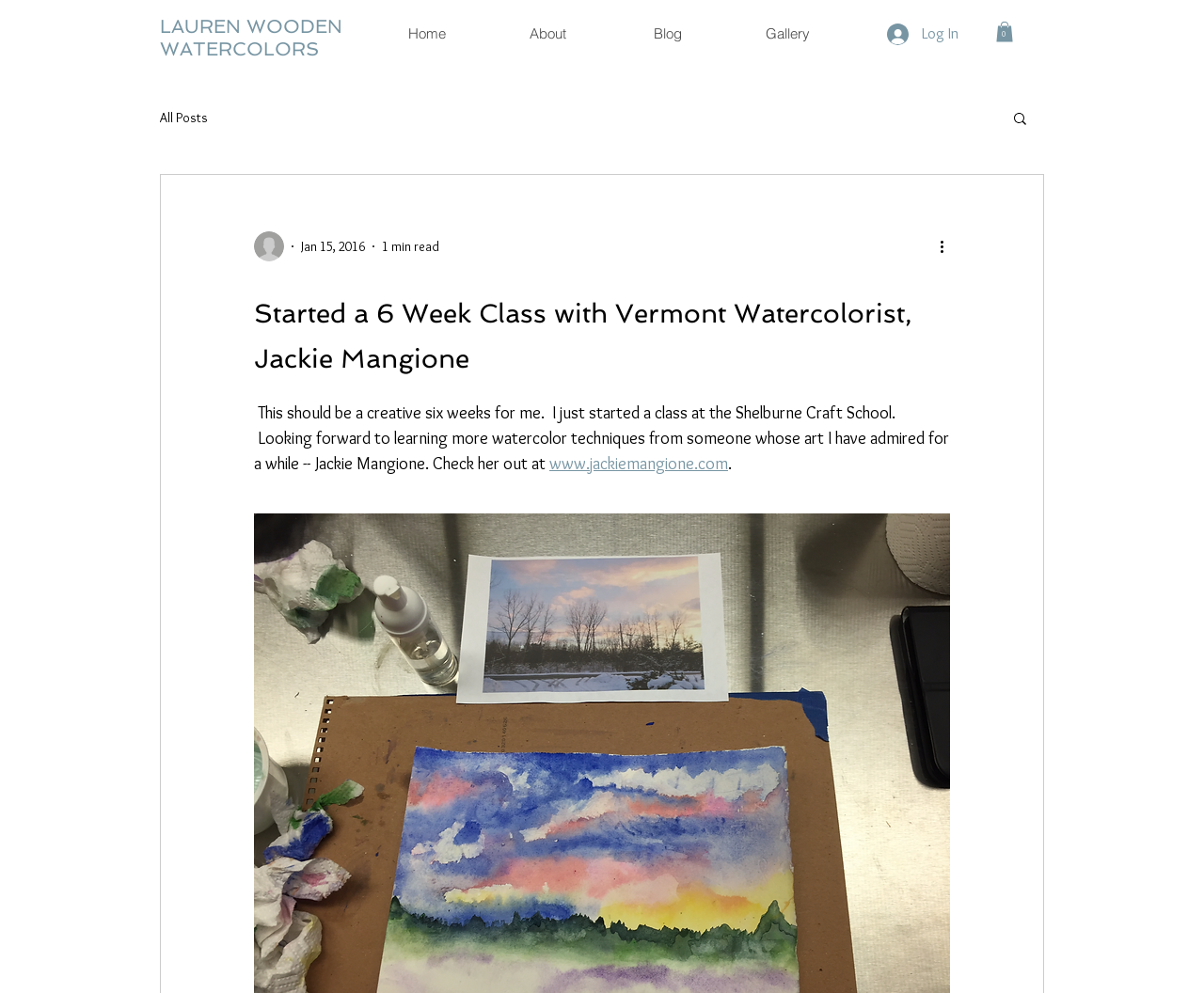Determine the bounding box coordinates for the area that should be clicked to carry out the following instruction: "Click on the 'Home' link".

[0.305, 0.021, 0.405, 0.047]